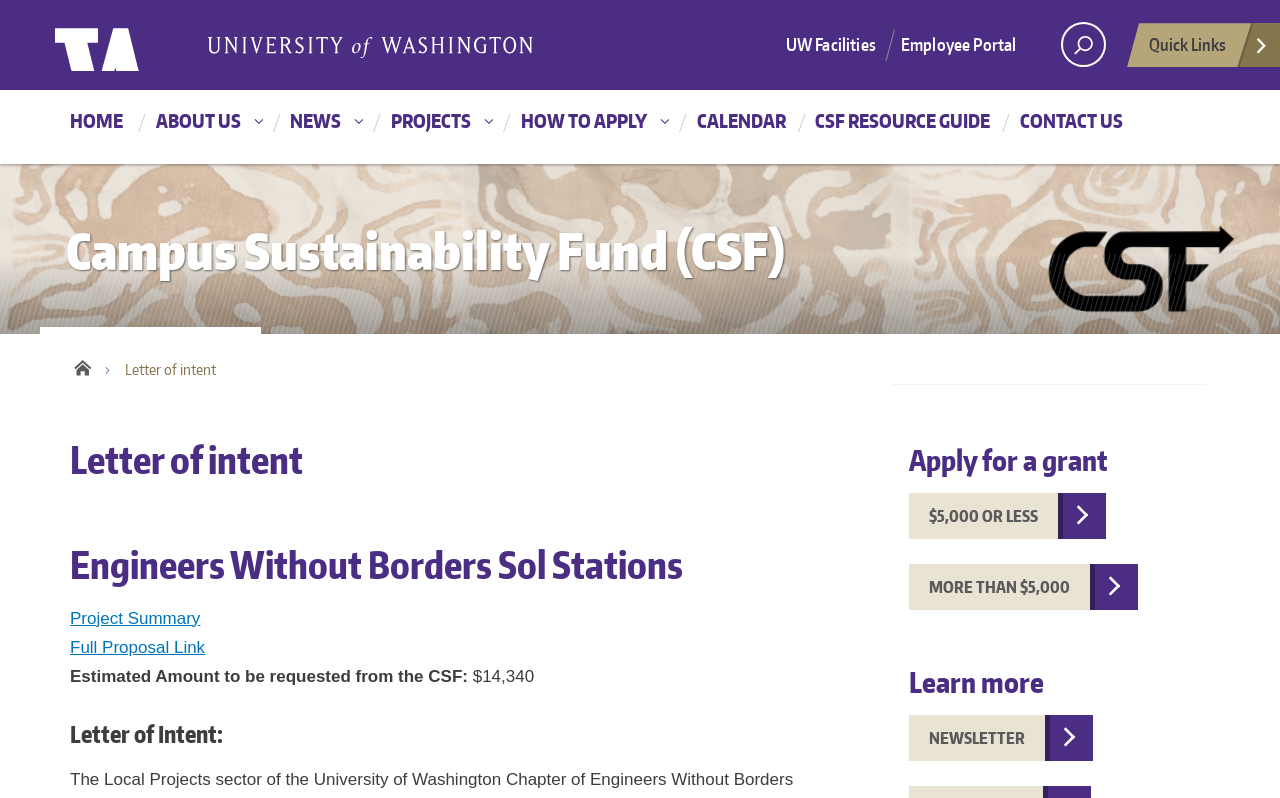Using the webpage screenshot, locate the HTML element that fits the following description and provide its bounding box: "Employee Portal".

[0.704, 0.028, 0.814, 0.087]